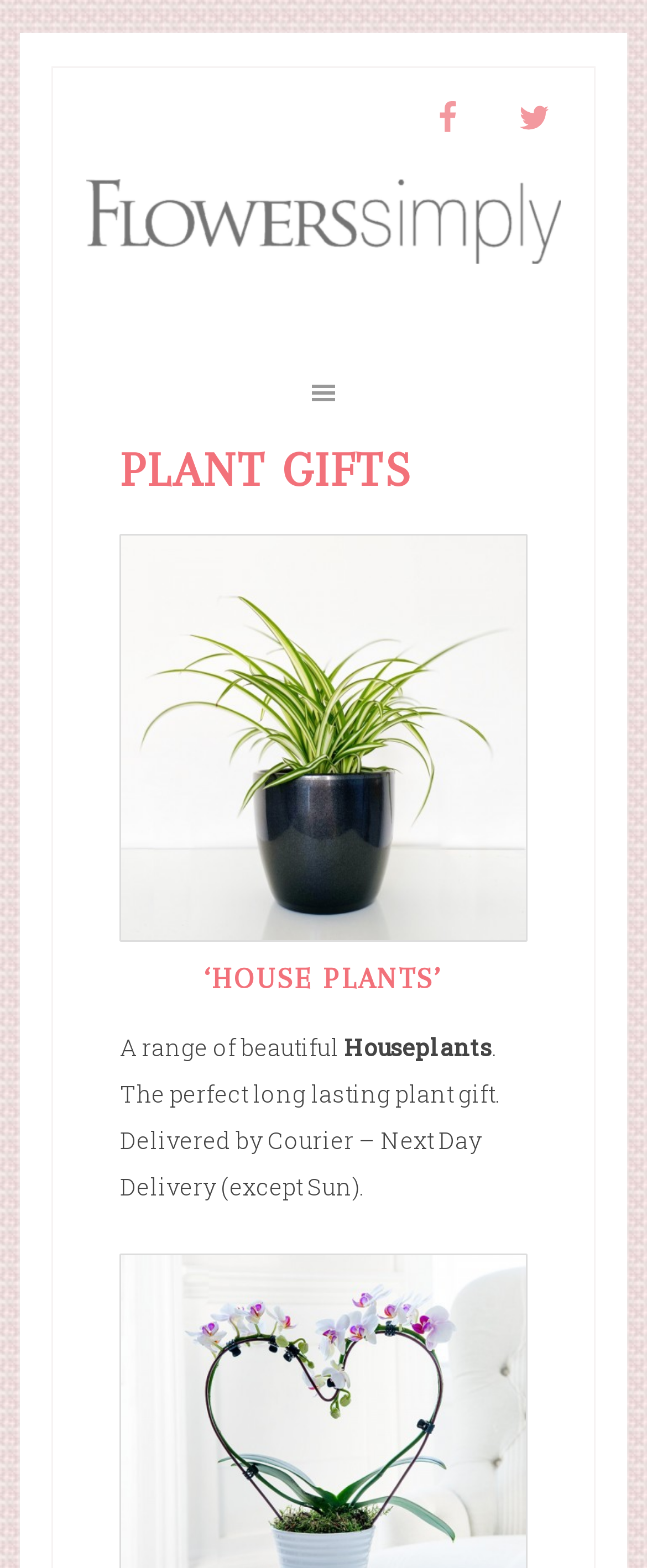Please answer the following question using a single word or phrase: 
What social media platforms are linked on the website?

Facebook and Twitter